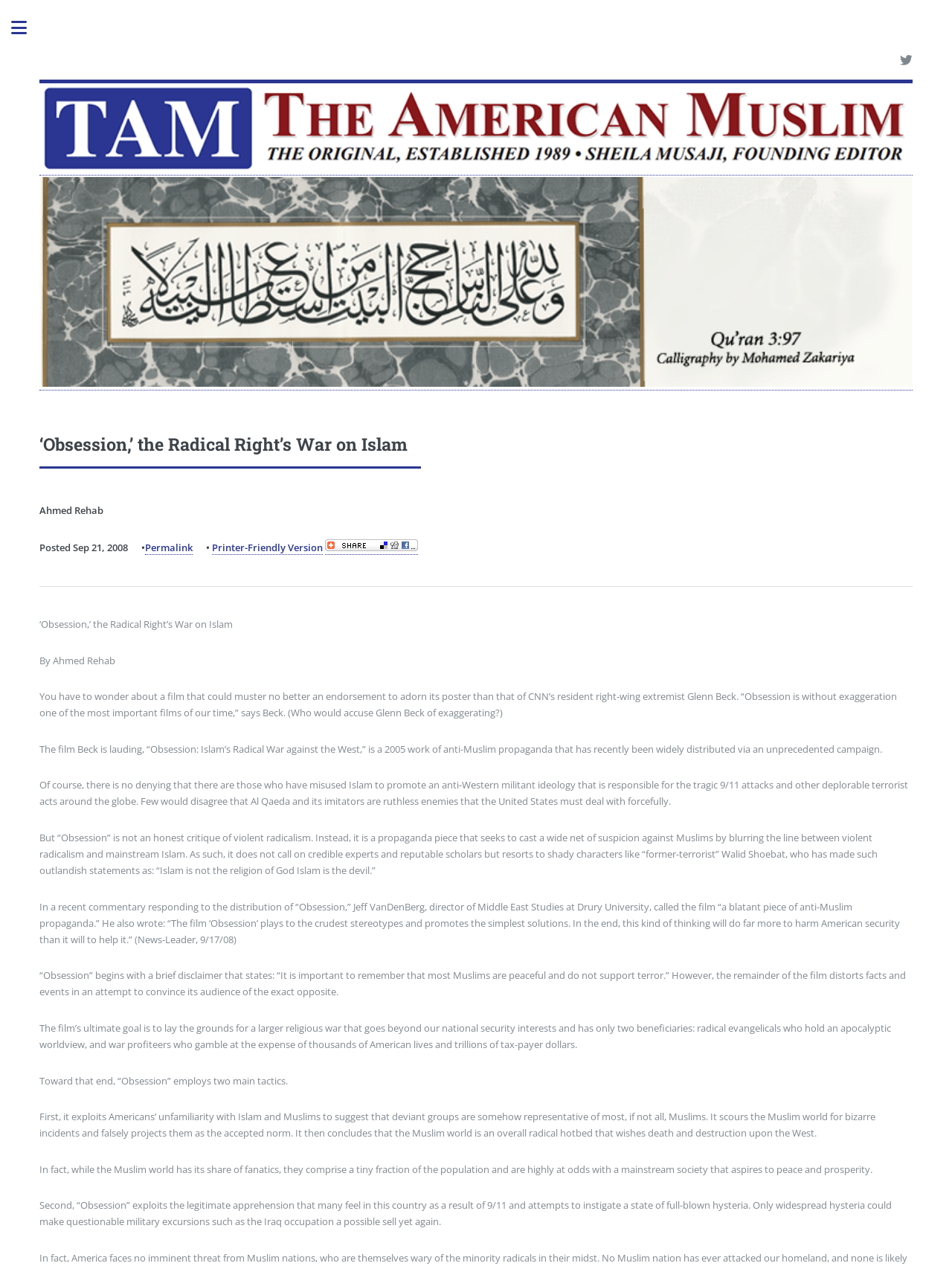Answer the following inquiry with a single word or phrase:
What is the name of the 'former-terrorist' mentioned in the article?

Walid Shoebat